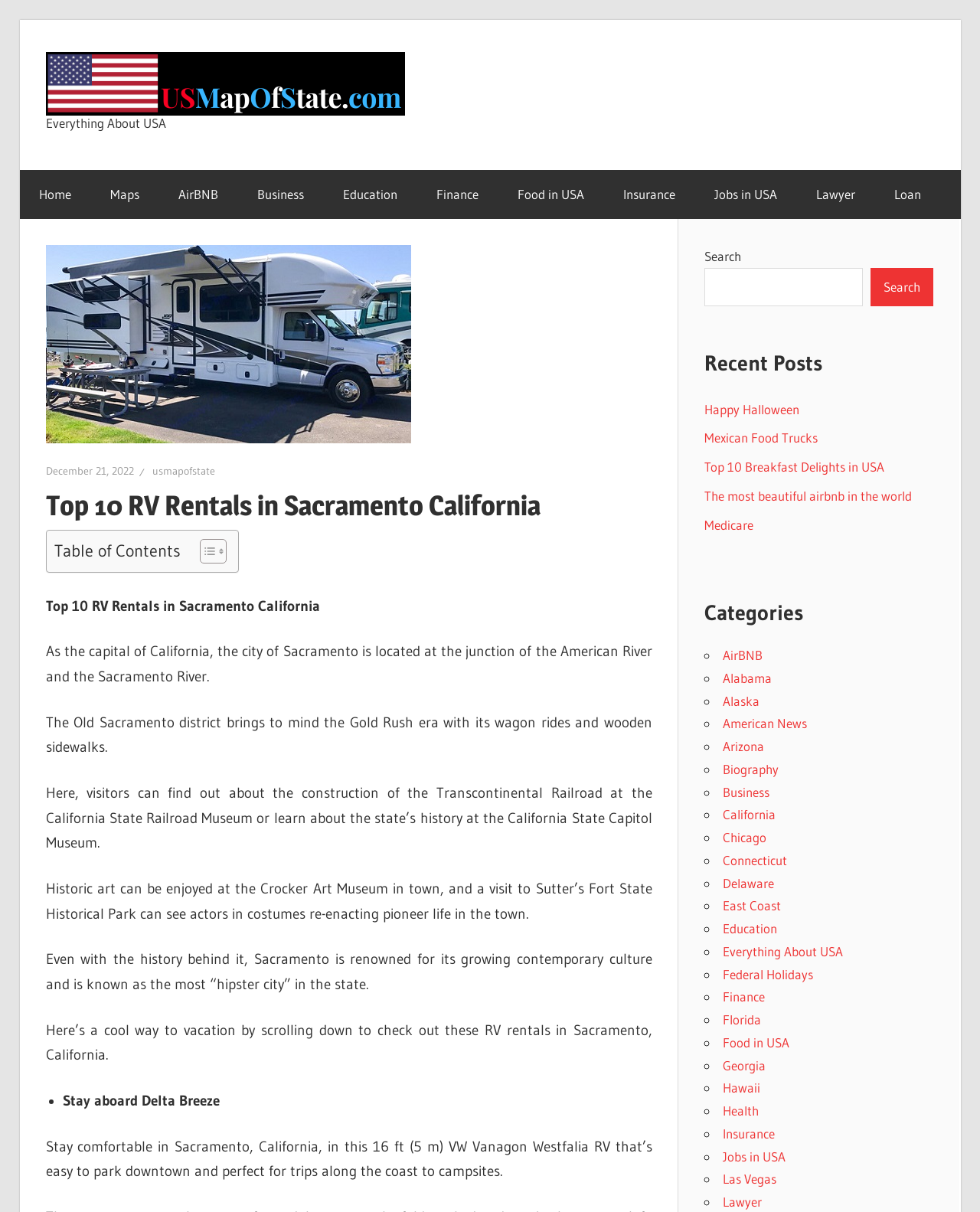What is the name of the city described in the webpage?
Answer with a single word or phrase, using the screenshot for reference.

Sacramento